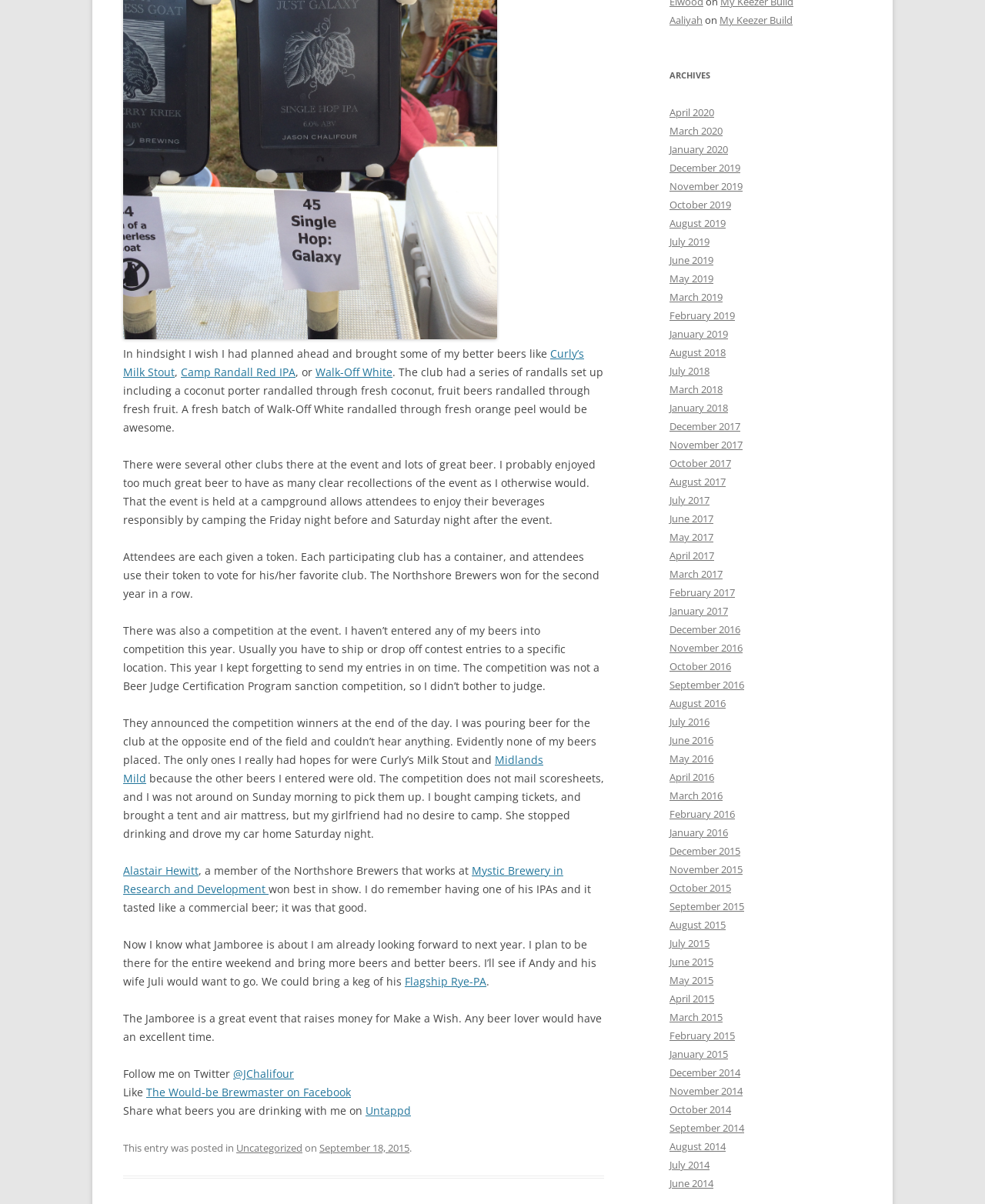Based on the element description Sewer Desilting Rookley Green, identify the bounding box of the UI element in the given webpage screenshot. The coordinates should be in the format (top-left x, top-left y, bottom-right x, bottom-right y) and must be between 0 and 1.

None